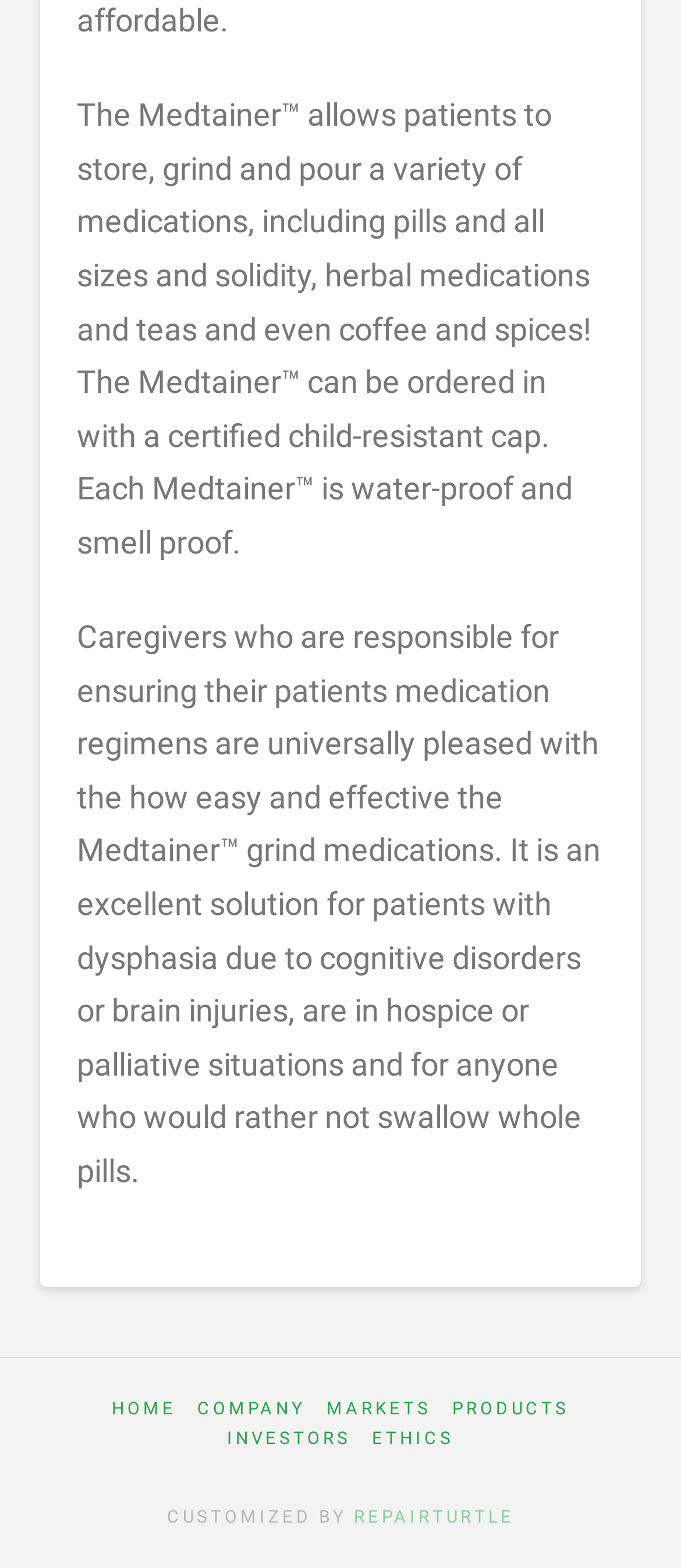What is the company's customized by?
Based on the screenshot, answer the question with a single word or phrase.

RepairTurtle